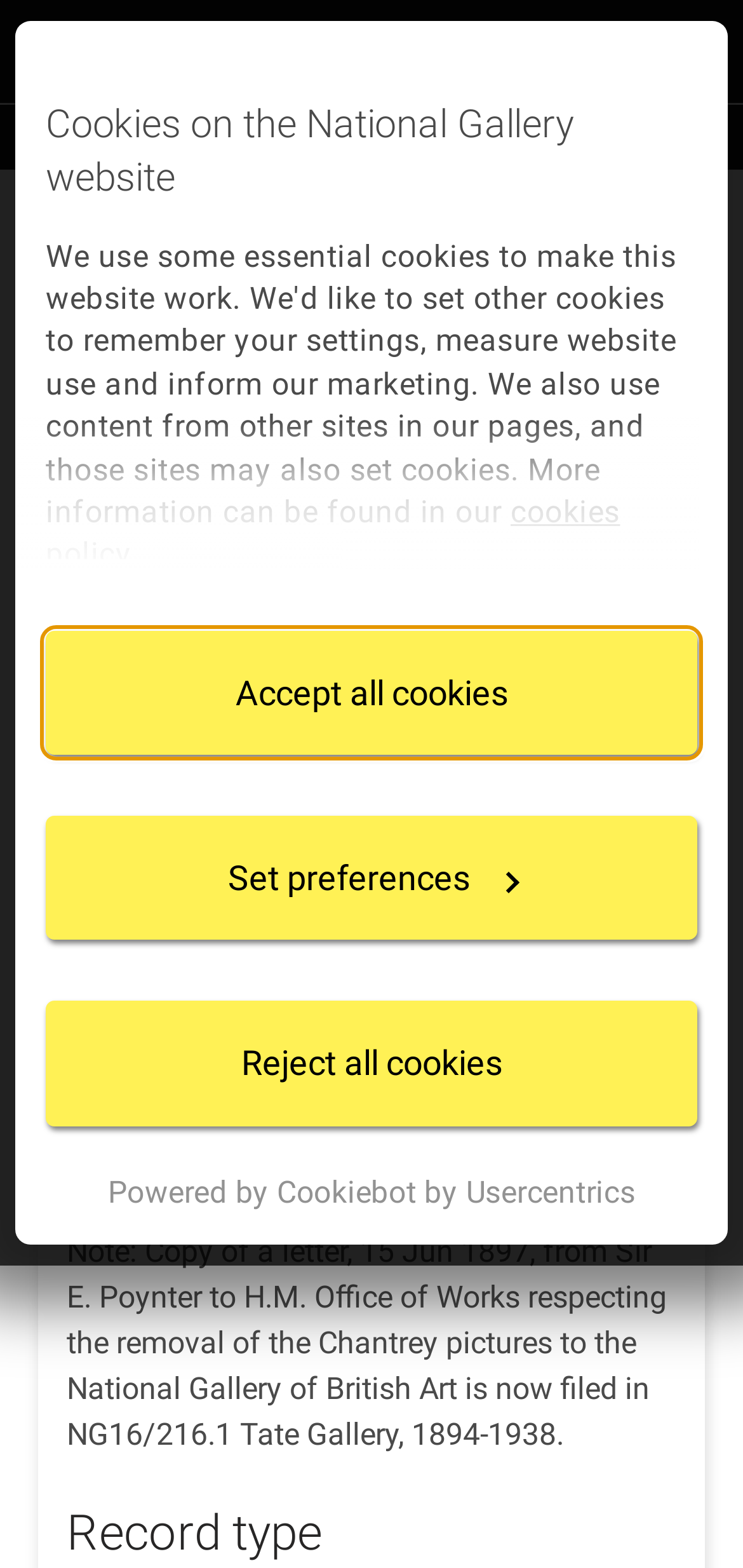What is the archive reference number?
Using the image as a reference, answer with just one word or a short phrase.

NG7/209